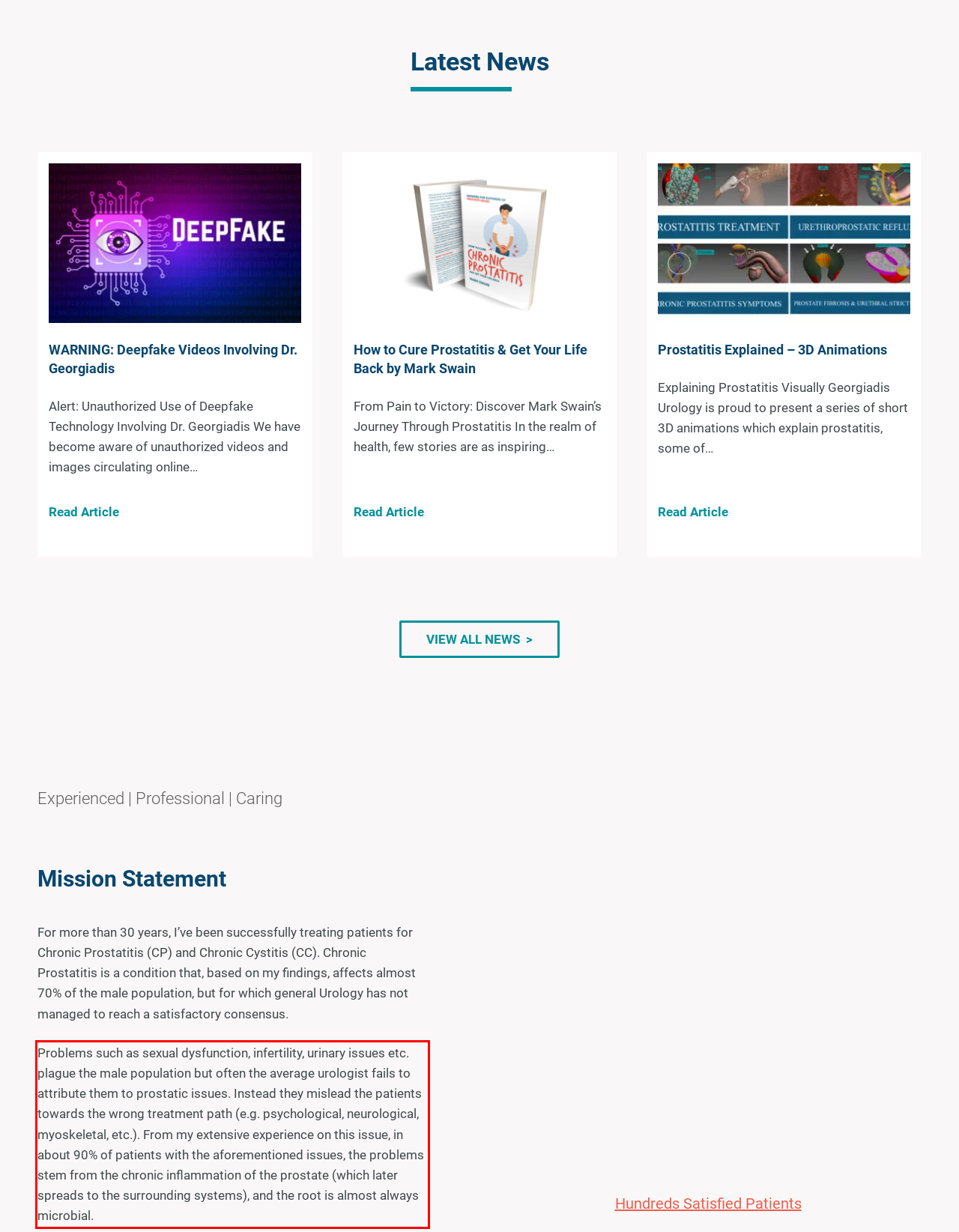Please examine the webpage screenshot containing a red bounding box and use OCR to recognize and output the text inside the red bounding box.

Problems such as sexual dysfunction, infertility, urinary issues etc. plague the male population but often the average urologist fails to attribute them to prostatic issues. Instead they mislead the patients towards the wrong treatment path (e.g. psychological, neurological, myoskeletal, etc.). From my extensive experience on this issue, in about 90% of patients with the aforementioned issues, the problems stem from the chronic inflammation of the prostate (which later spreads to the surrounding systems), and the root is almost always microbial.